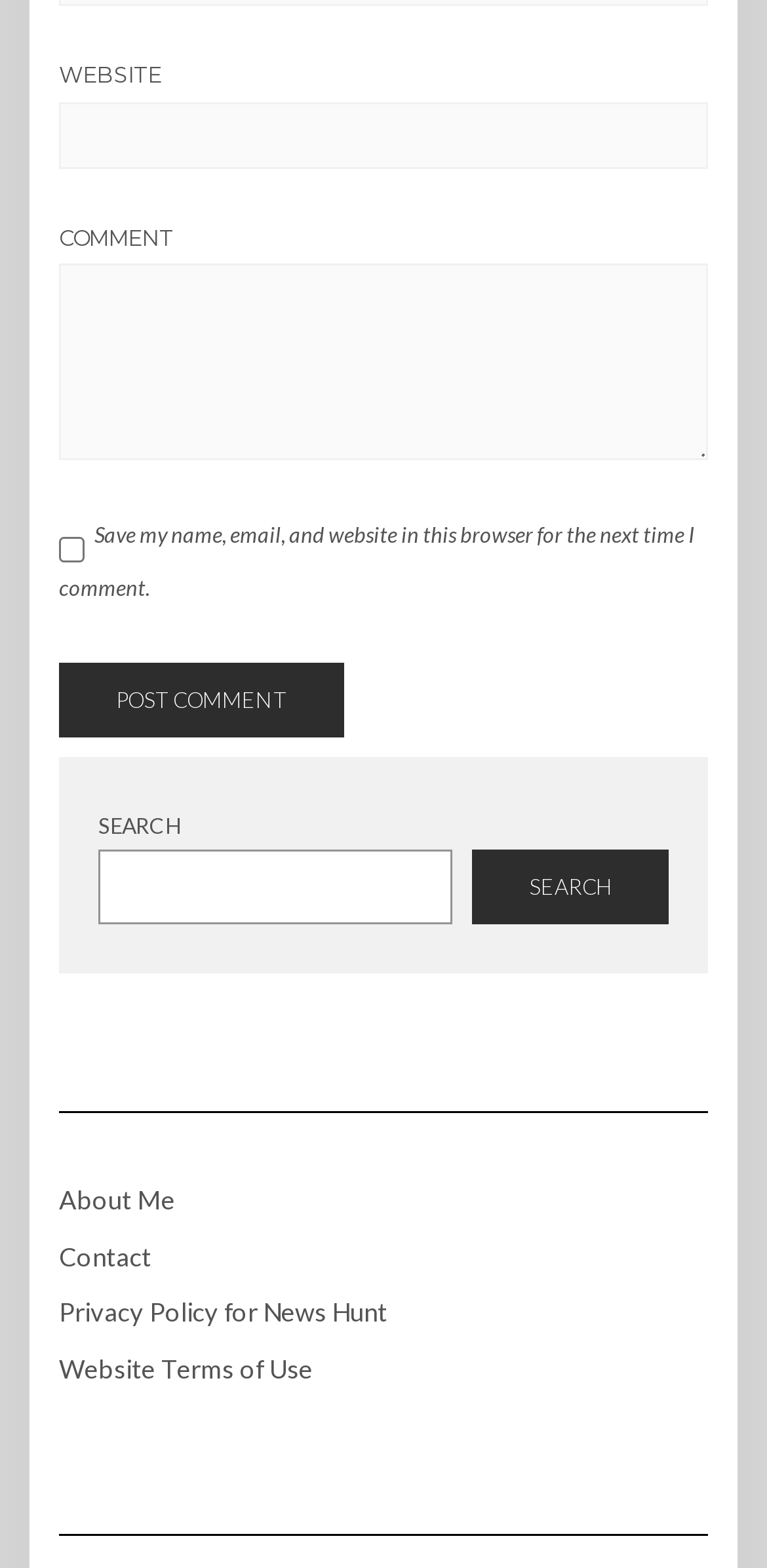Identify the bounding box coordinates of the region I need to click to complete this instruction: "Search for something".

[0.128, 0.542, 0.59, 0.59]